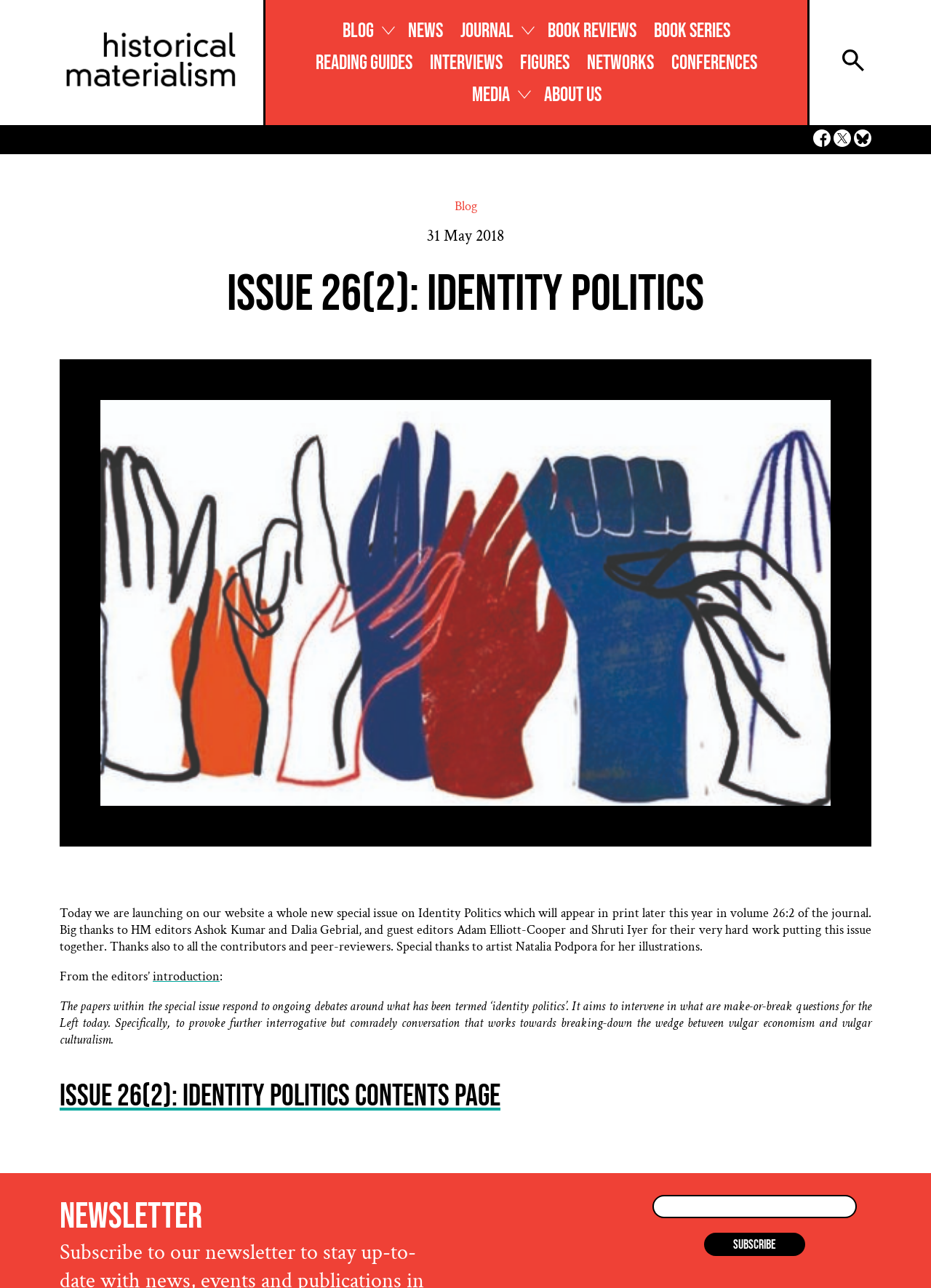Identify the bounding box coordinates of the part that should be clicked to carry out this instruction: "Send an email to 'info@reachadvocacy.net'".

None